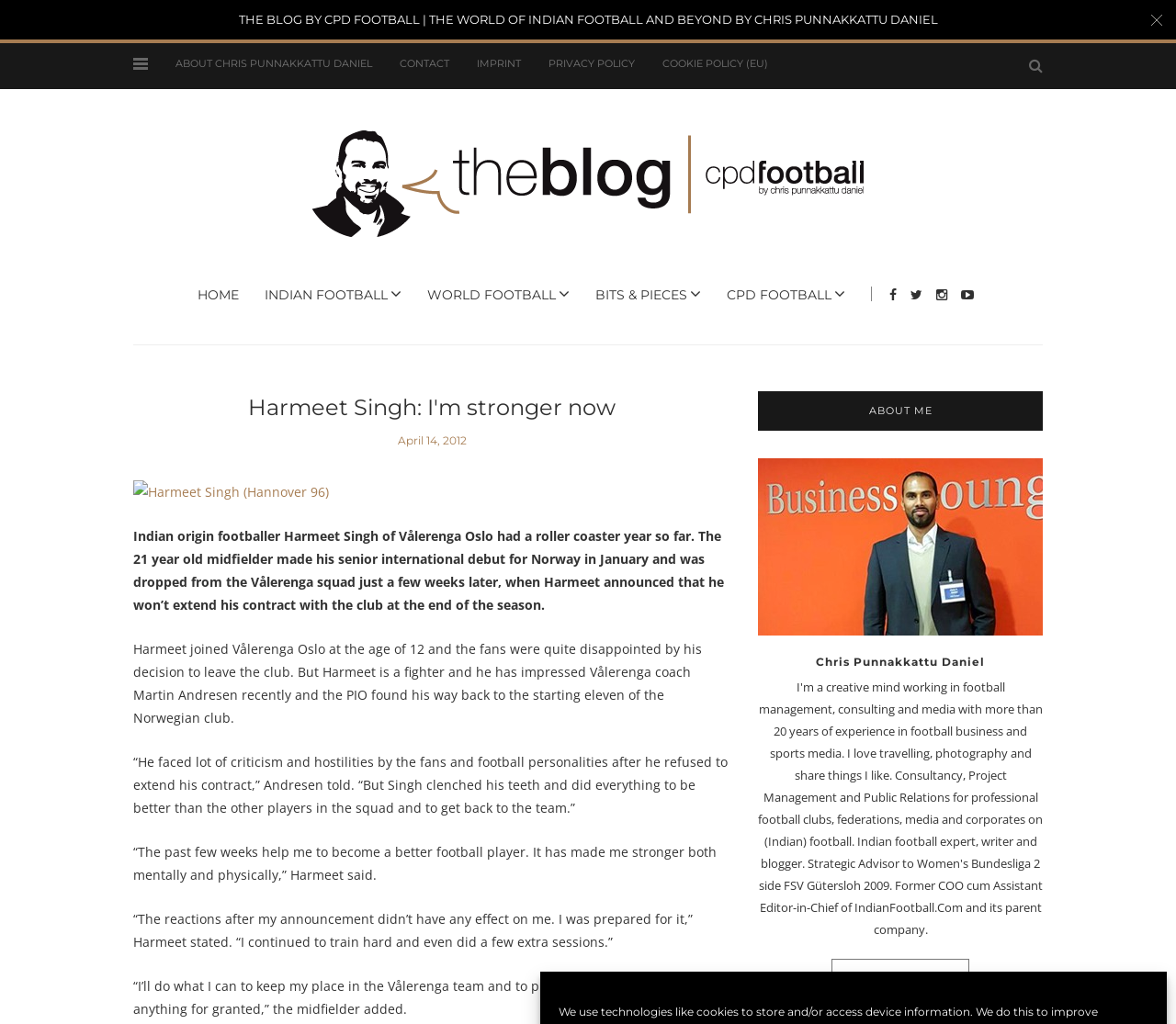Based on the element description: "+ read more", identify the bounding box coordinates for this UI element. The coordinates must be four float numbers between 0 and 1, listed as [left, top, right, bottom].

[0.707, 0.936, 0.824, 0.983]